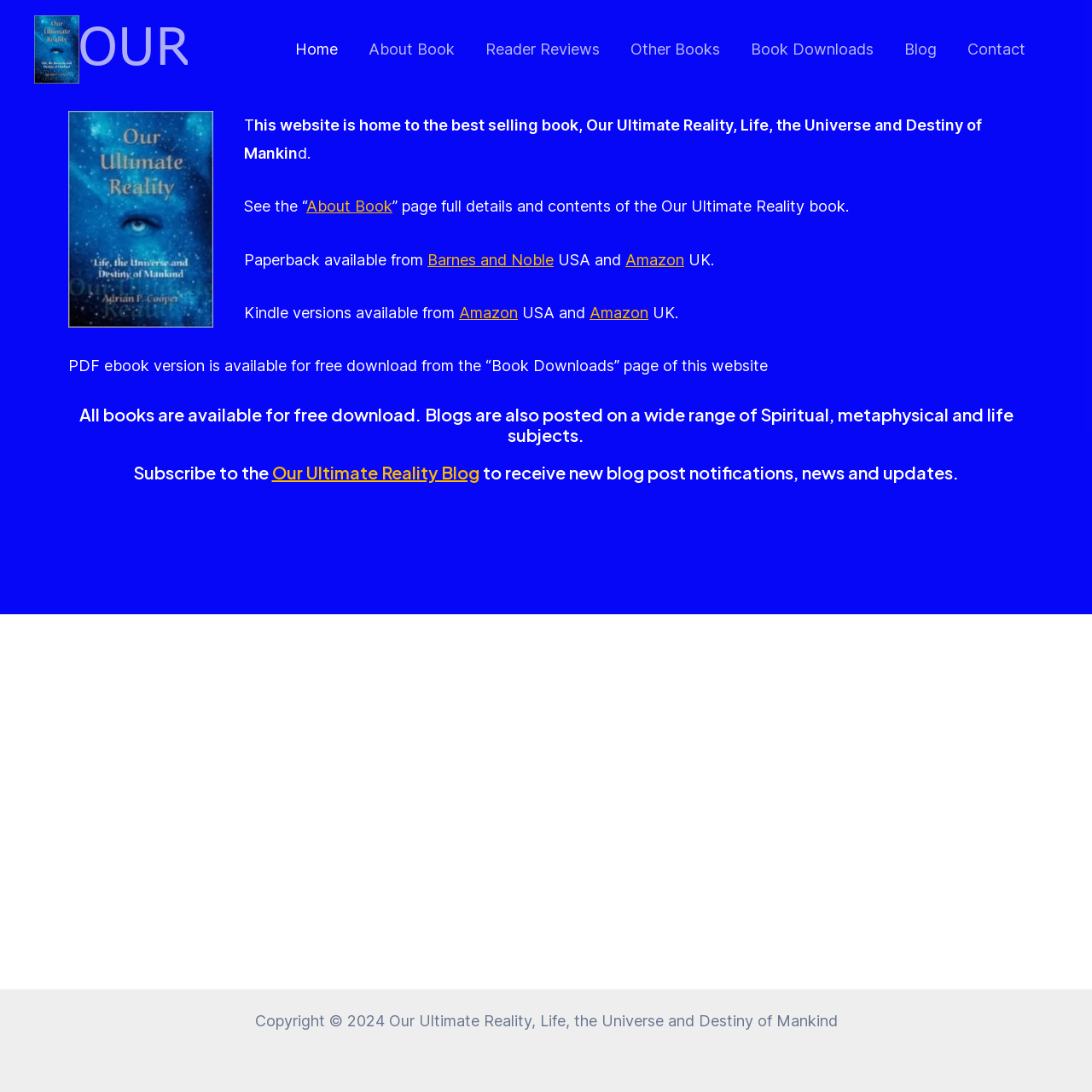Provide a thorough description of the webpage's content and layout.

This webpage is dedicated to the book "Our Ultimate Reality, Life, the Universe and Destiny of Mankind". At the top, there is a link and an image with the same title as the book. Below this, a navigation menu spans across the page, containing links to various sections such as "Home", "About Book", "Reader Reviews", "Other Books", "Book Downloads", "Blog", and "Contact".

The main content of the page is divided into an article section, which takes up most of the page. Within this section, there is a figure at the top left corner. Below this, there is a brief introduction to the book, followed by a link to the "About Book" page. The introduction is accompanied by a few lines of text describing the book's availability in paperback and Kindle formats from various online retailers.

Further down, there is a heading that announces the availability of all books for free download, as well as blog posts on spiritual and metaphysical topics. Below this, another heading invites visitors to subscribe to the Our Ultimate Reality Blog for updates and notifications. This section includes a link to the blog.

At the very bottom of the page, there is a copyright notice with the year 2024.